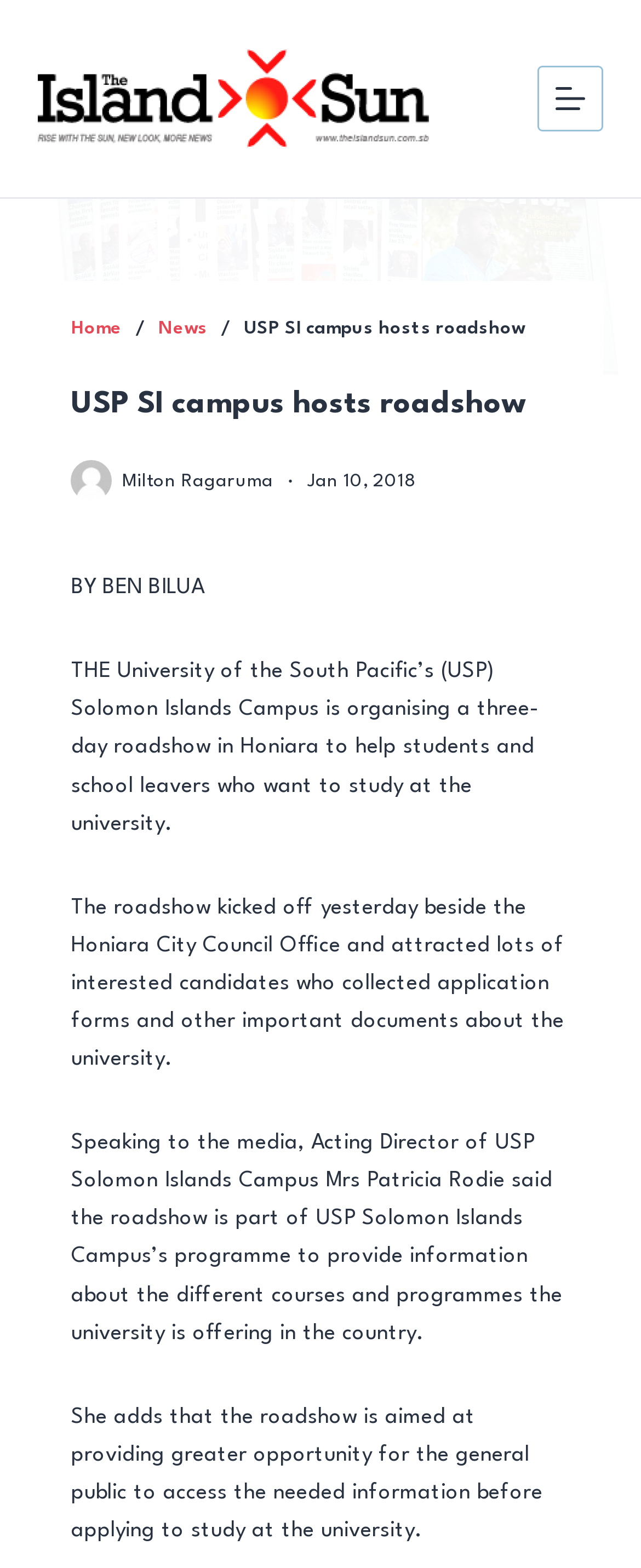Where is the roadshow being held?
Carefully examine the image and provide a detailed answer to the question.

The answer can be found in the StaticText element with the text 'THE University of the South Pacific’s (USP) Solomon Islands Campus is organising a three-day roadshow in Honiara to help students and school leavers who want to study at the university.'